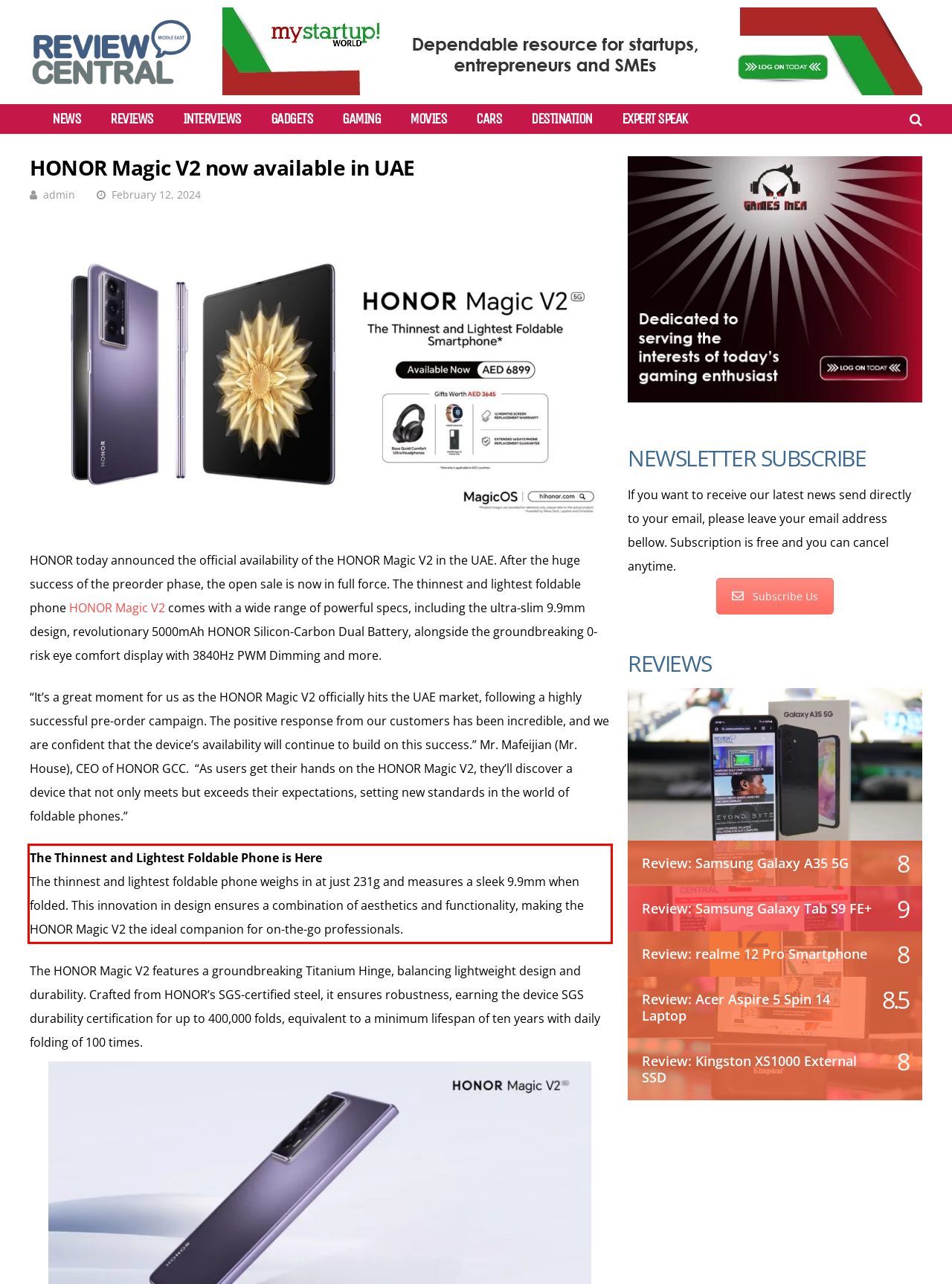You have a screenshot of a webpage with a red bounding box. Use OCR to generate the text contained within this red rectangle.

The Thinnest and Lightest Foldable Phone is Here The thinnest and lightest foldable phone weighs in at just 231g and measures a sleek 9.9mm when folded. This innovation in design ensures a combination of aesthetics and functionality, making the HONOR Magic V2 the ideal companion for on-the-go professionals.